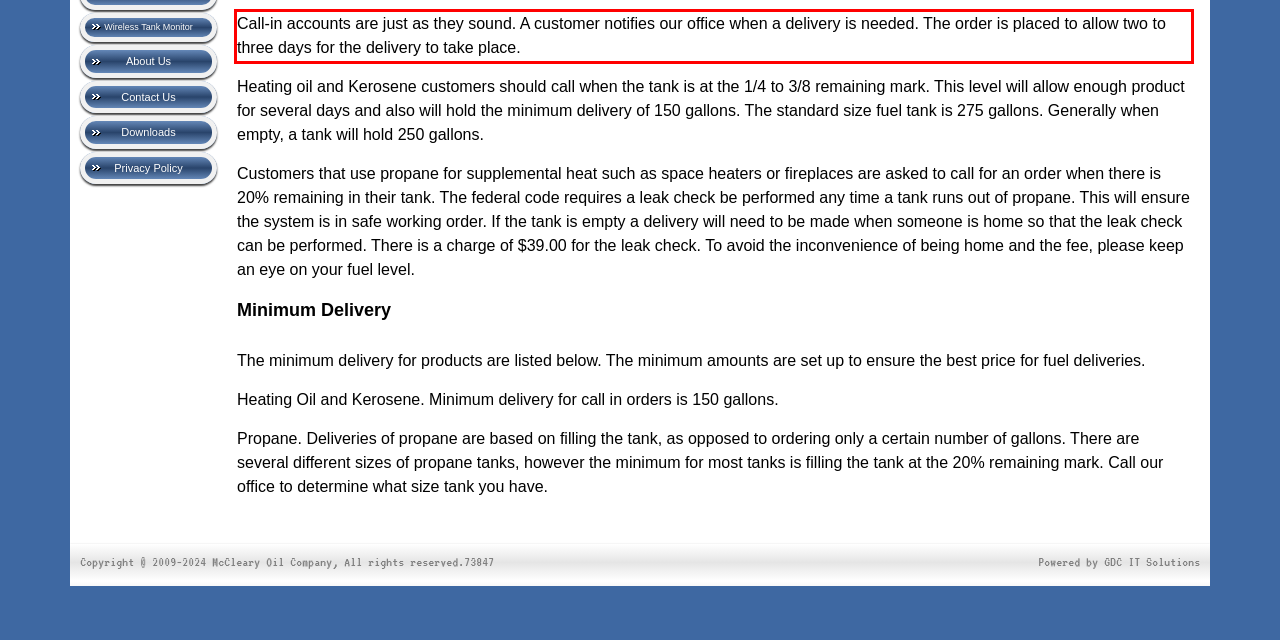Examine the screenshot of the webpage, locate the red bounding box, and perform OCR to extract the text contained within it.

Call-in accounts are just as they sound. A customer notifies our office when a delivery is needed. The order is placed to allow two to three days for the delivery to take place.